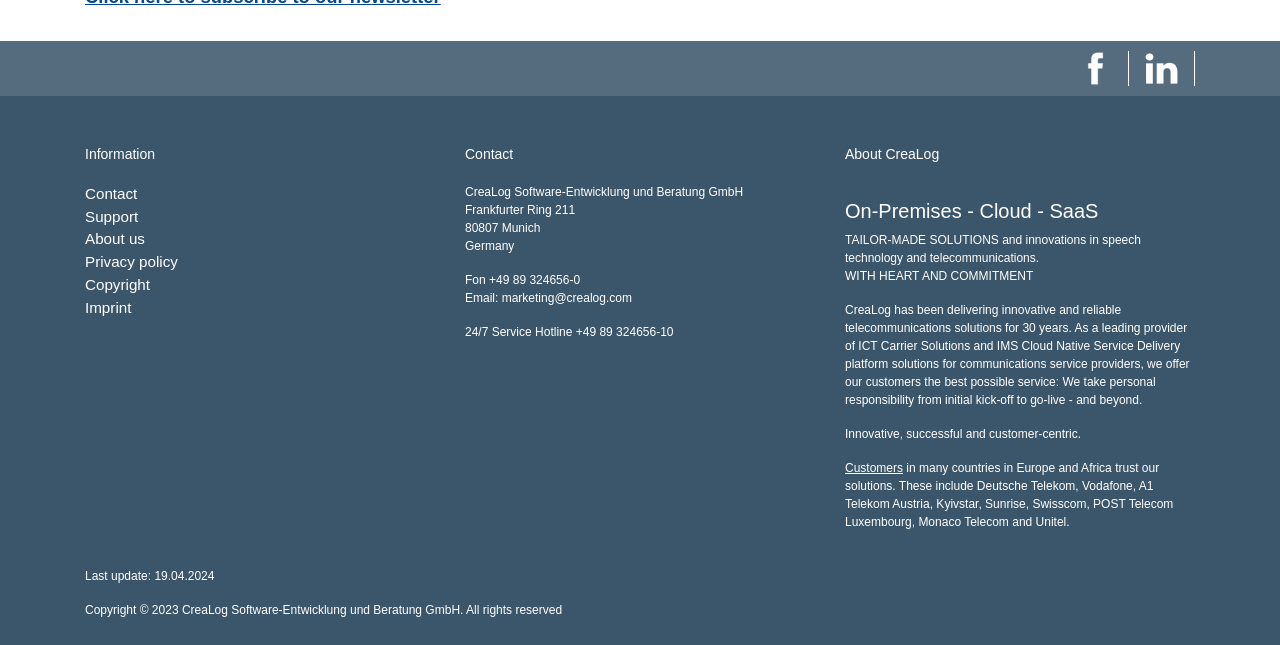Locate the bounding box coordinates of the element's region that should be clicked to carry out the following instruction: "Click on the phone number +49 89 324656-0". The coordinates need to be four float numbers between 0 and 1, i.e., [left, top, right, bottom].

[0.382, 0.423, 0.453, 0.445]